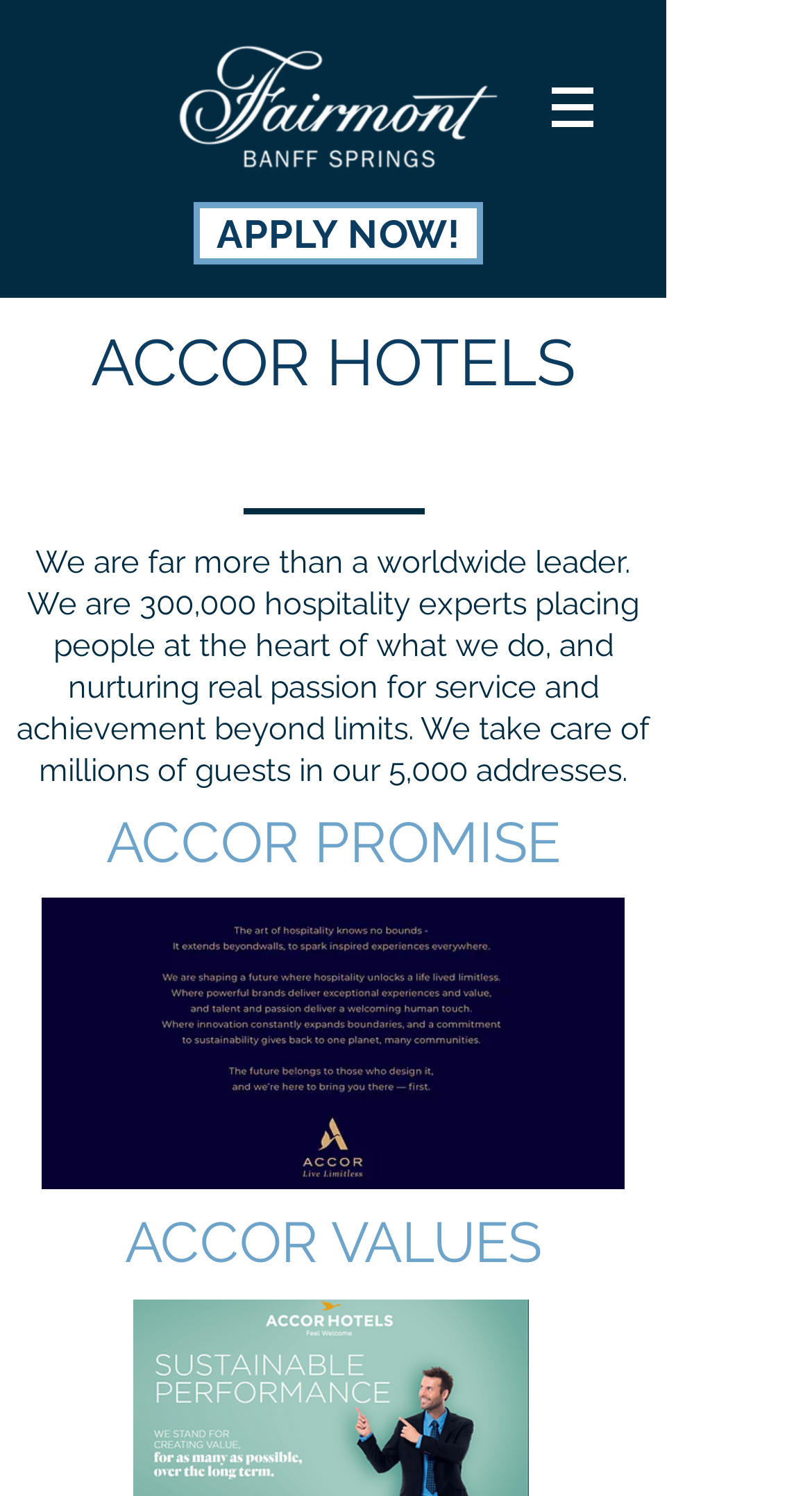Mark the bounding box of the element that matches the following description: "APPLY NOW!".

[0.238, 0.135, 0.595, 0.177]